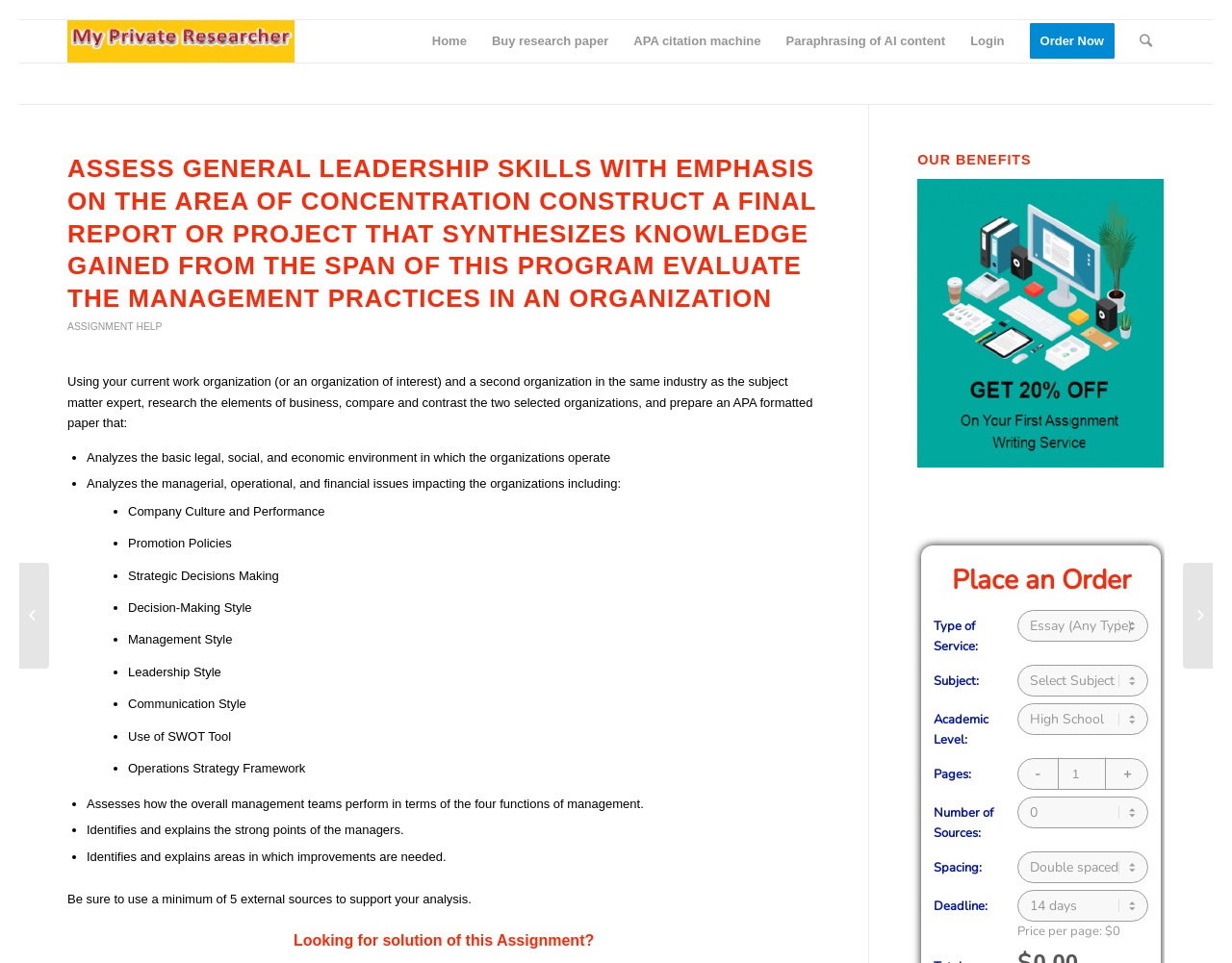Using the element description provided, determine the bounding box coordinates in the format (top-left x, top-left y, bottom-right x, bottom-right y). Ensure that all values are floating point numbers between 0 and 1. Element description: Paraphrasing of AI content

[0.628, 0.021, 0.777, 0.065]